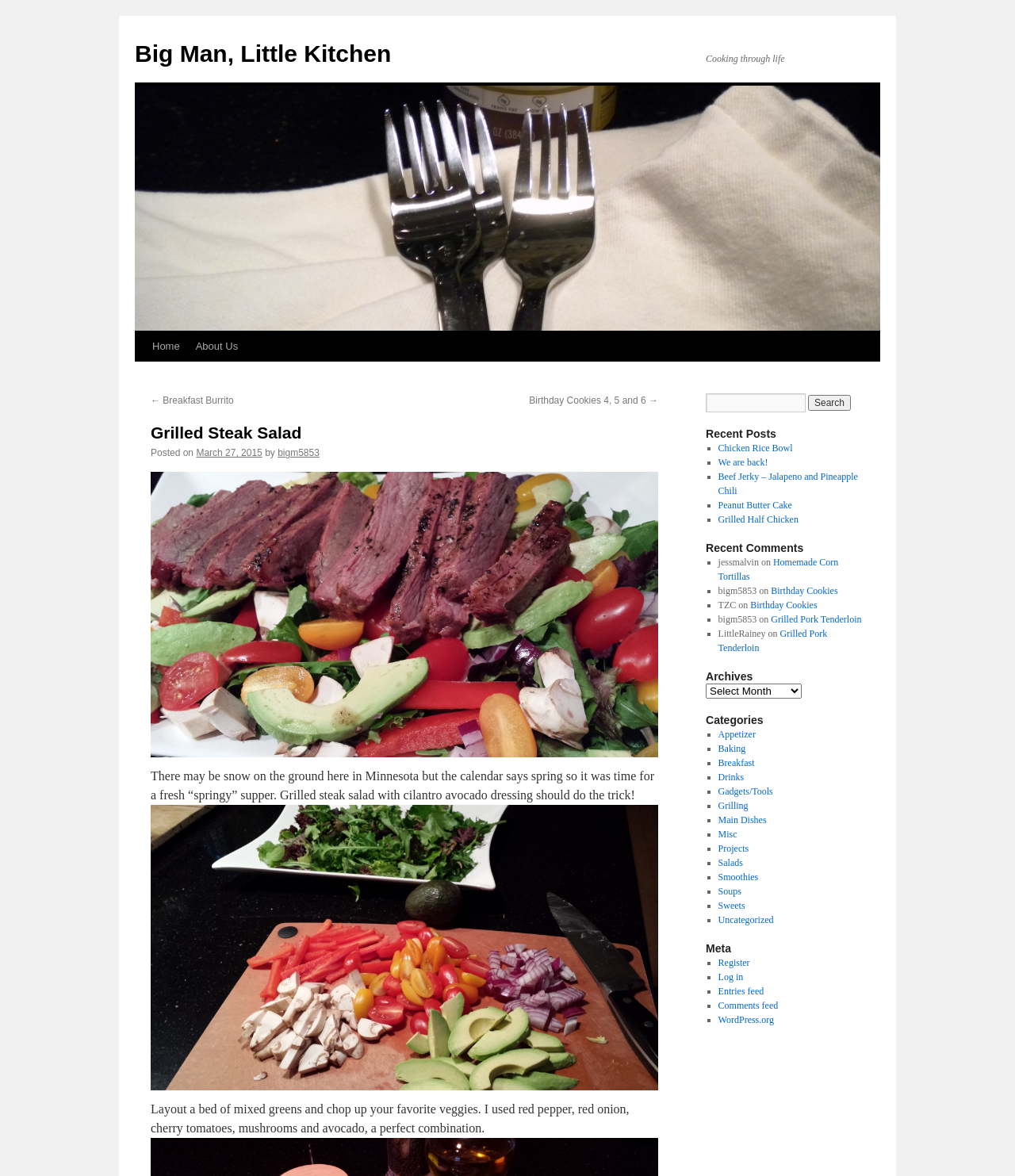Please determine the bounding box coordinates of the element to click on in order to accomplish the following task: "Search for something". Ensure the coordinates are four float numbers ranging from 0 to 1, i.e., [left, top, right, bottom].

[0.695, 0.334, 0.794, 0.351]